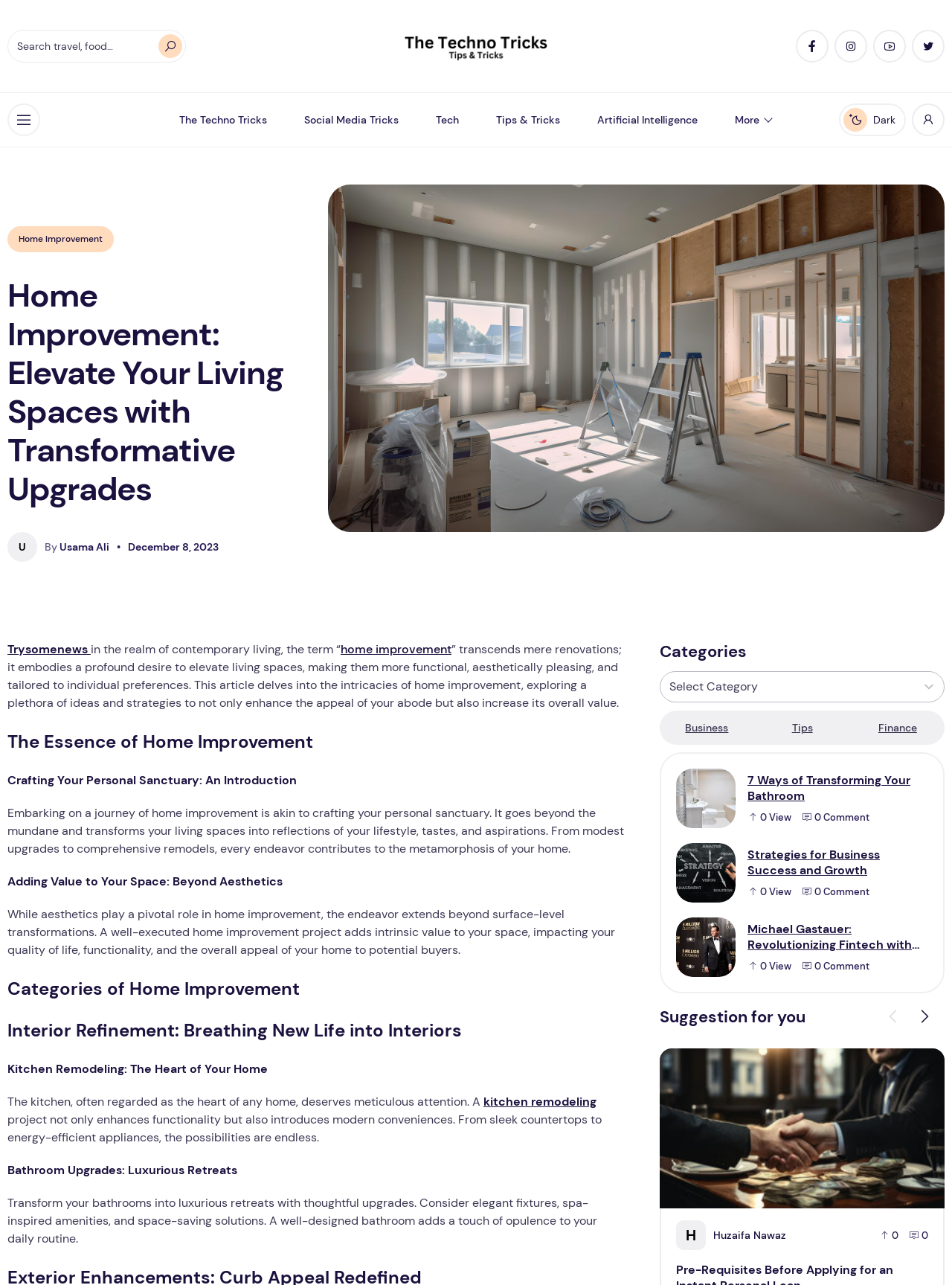Find the bounding box of the UI element described as follows: "The Techno Tricks".

[0.17, 0.08, 0.299, 0.106]